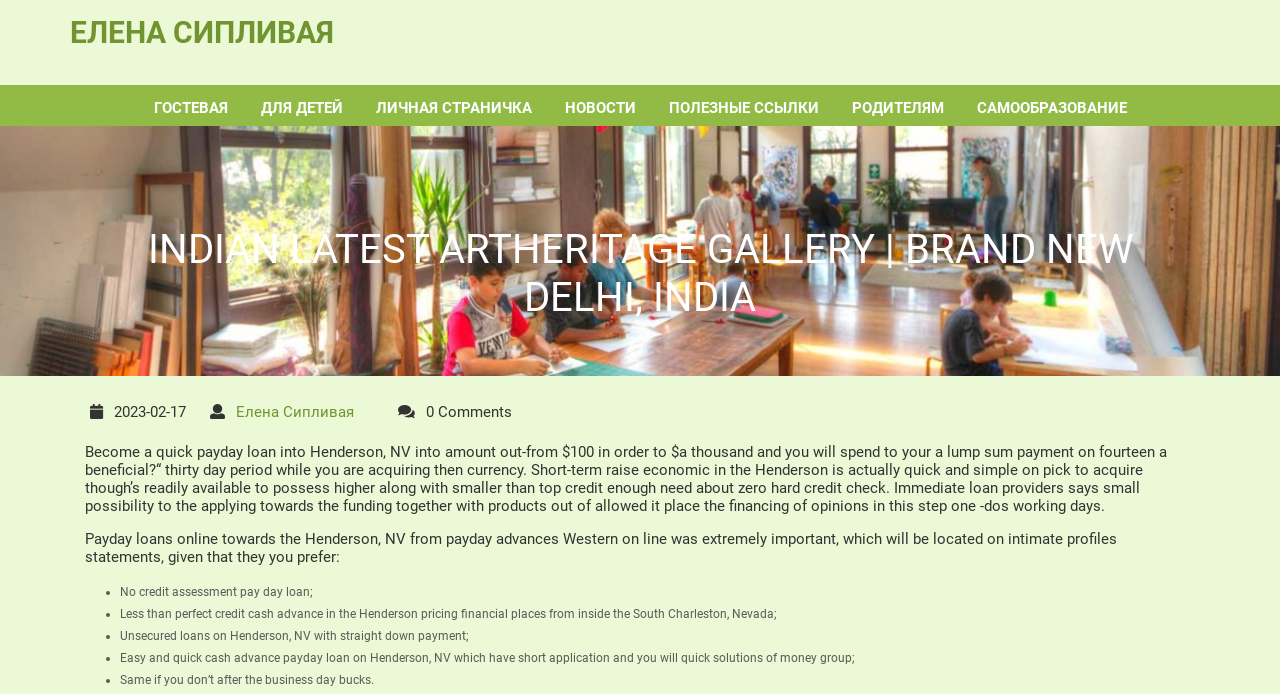Give a full account of the webpage's elements and their arrangement.

The webpage is about Elena Siplivaya's Indian Latest ArtHeritage Gallery in Brand New Delhi, India. At the top, there is a row of links including "ЕЛЕНА СИПЛИВАЯ", "ГОСТЕВАЯ", "ДЛЯ ДЕТЕЙ", "ЛИЧНАЯ СТРАНИЧКА", "НОВОСТИ", "ПОЛЕЗНЫЕ ССЫЛКИ", "РОДИТЕЛЯМ", and "САМООБРАЗОВАНИЕ". 

Below the links, there is a large heading that reads "INDIAN LATEST ARTHERITAGE GALLERY | BRAND NEW DELHI, INDIA". 

On the left side, there is a section with a date "2023-02-17" and a link to "Елена Сипливая". Below this section, there is a text "0 Comments". 

The main content of the webpage is about payday loans in Henderson, NV. It describes the benefits of payday loans, including no credit check, bad credit cash advance, unsecured loans with down payment, easy and quick cash advance, and same-day cash. The text is divided into several paragraphs and bullet points, making it easy to read and understand.